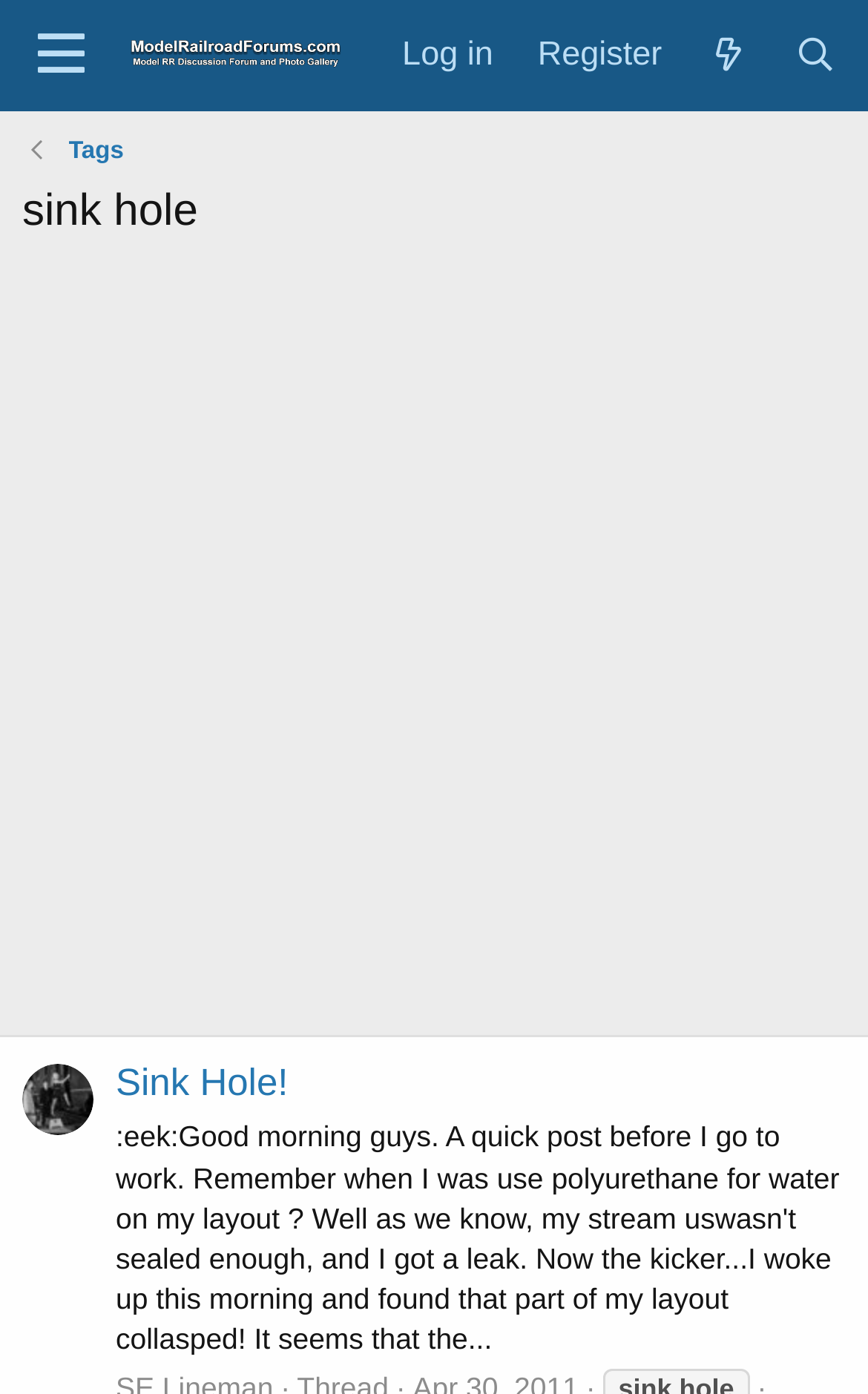Identify the bounding box coordinates necessary to click and complete the given instruction: "Click the 'E-mail' link".

None